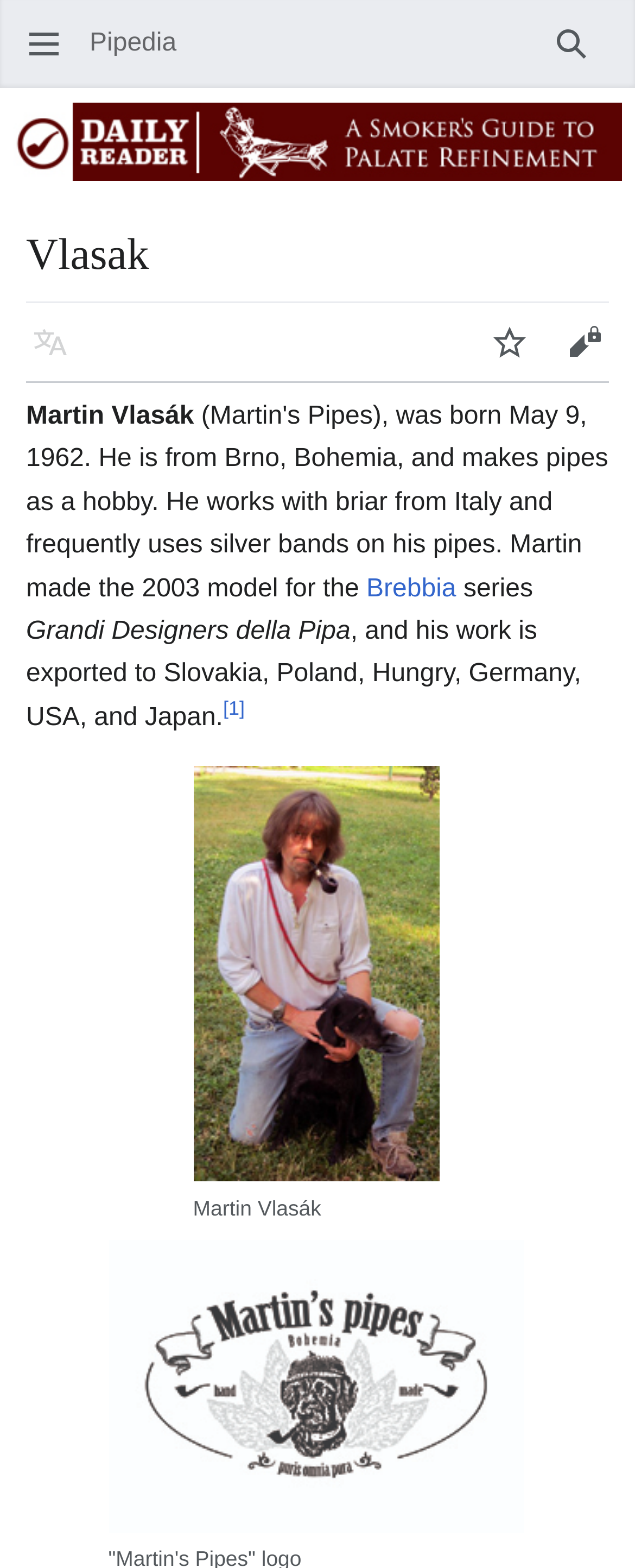Determine the bounding box coordinates of the element's region needed to click to follow the instruction: "Change language". Provide these coordinates as four float numbers between 0 and 1, formatted as [left, top, right, bottom].

[0.021, 0.194, 0.138, 0.242]